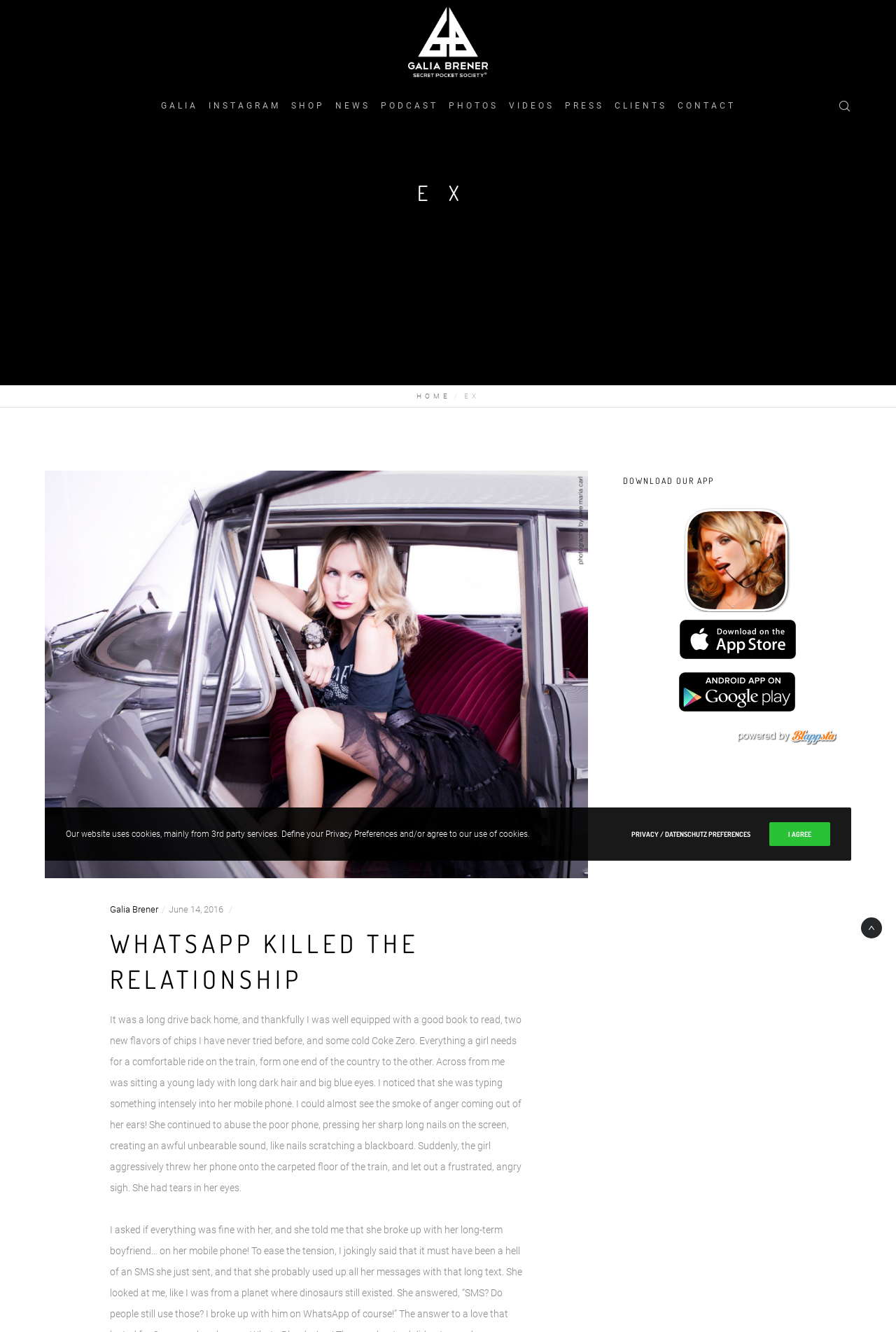Give a concise answer using one word or a phrase to the following question:
What are the two app stores mentioned on the webpage?

Apple App Store and Google Play Store